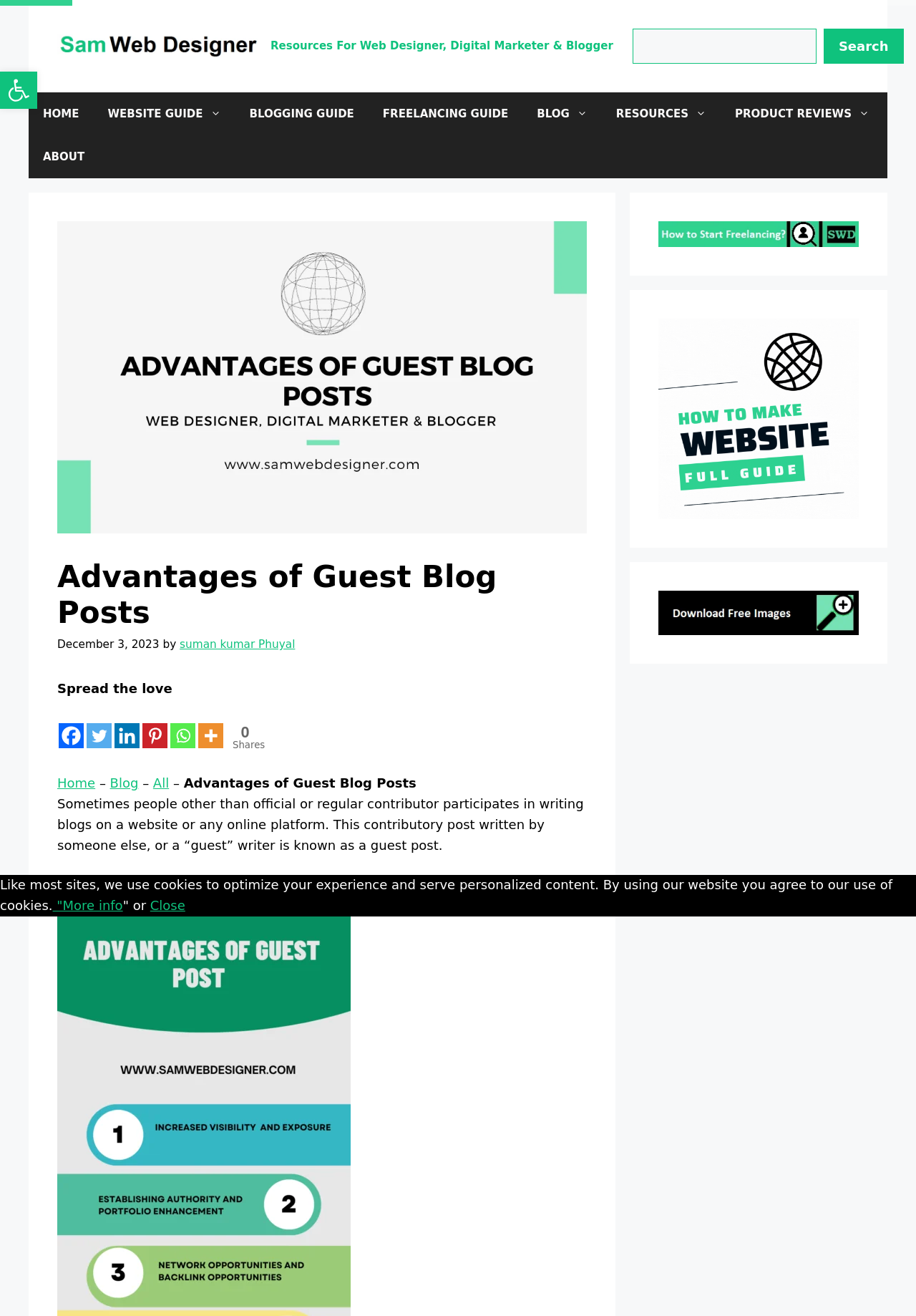How many shares does the current blog post have?
Using the information presented in the image, please offer a detailed response to the question.

The share count is displayed below the social media sharing buttons, and it currently shows 0 shares.